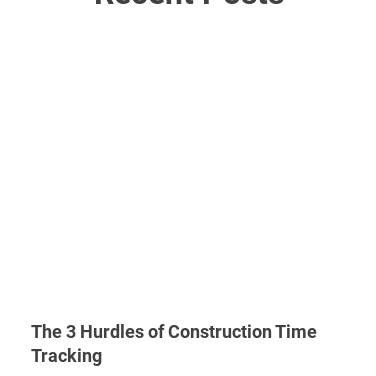Provide a single word or phrase to answer the given question: 
Why is tracking activities crucial in construction work?

For successful project execution